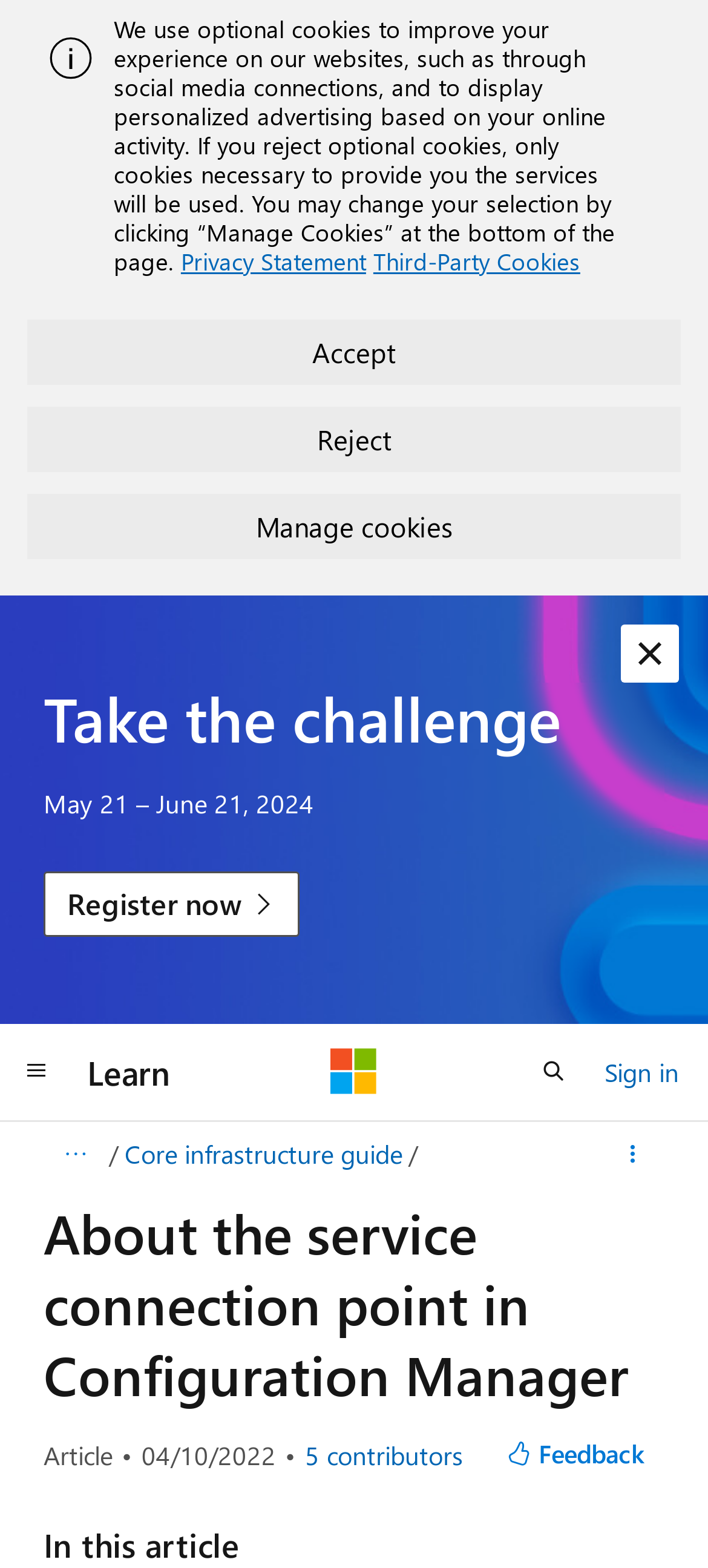Where is the 'Register now' link located? Refer to the image and provide a one-word or short phrase answer.

Below the 'Take the challenge' heading